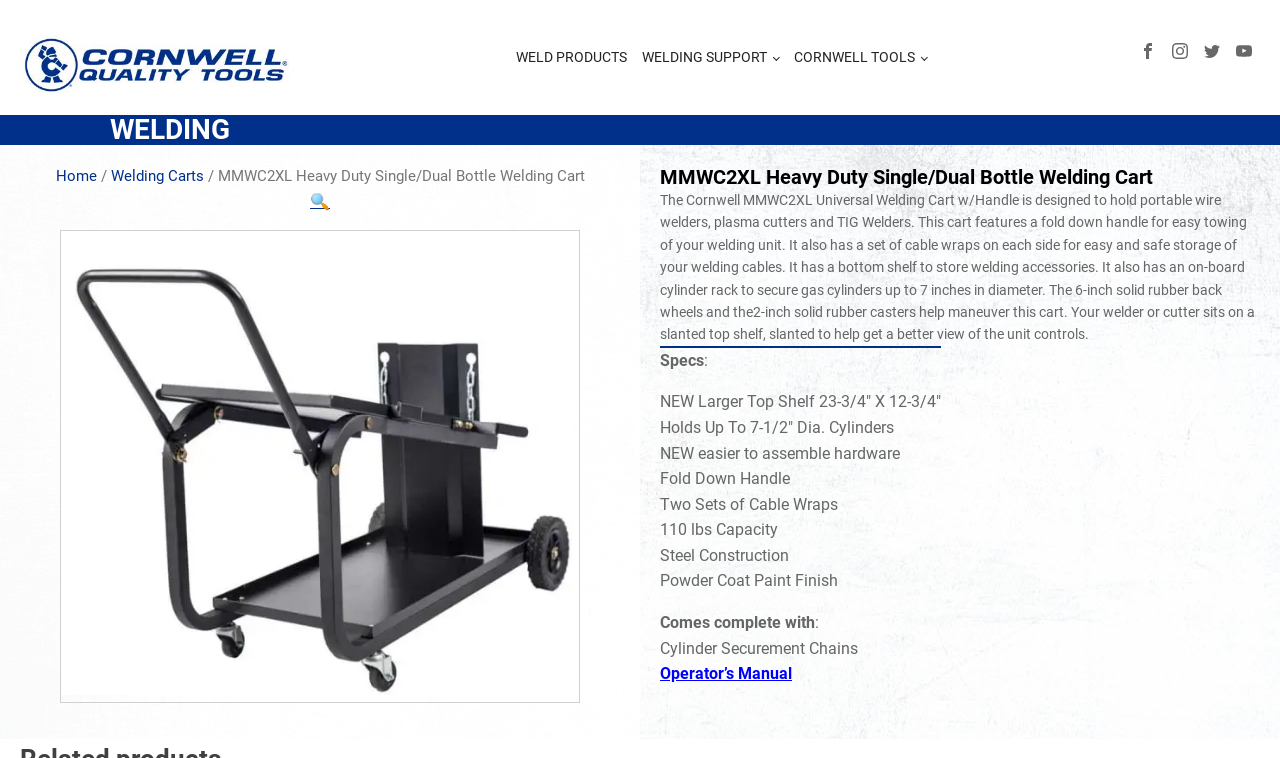What is the text of the webpage's headline?

MMWC2XL Heavy Duty Single/Dual Bottle Welding Cart